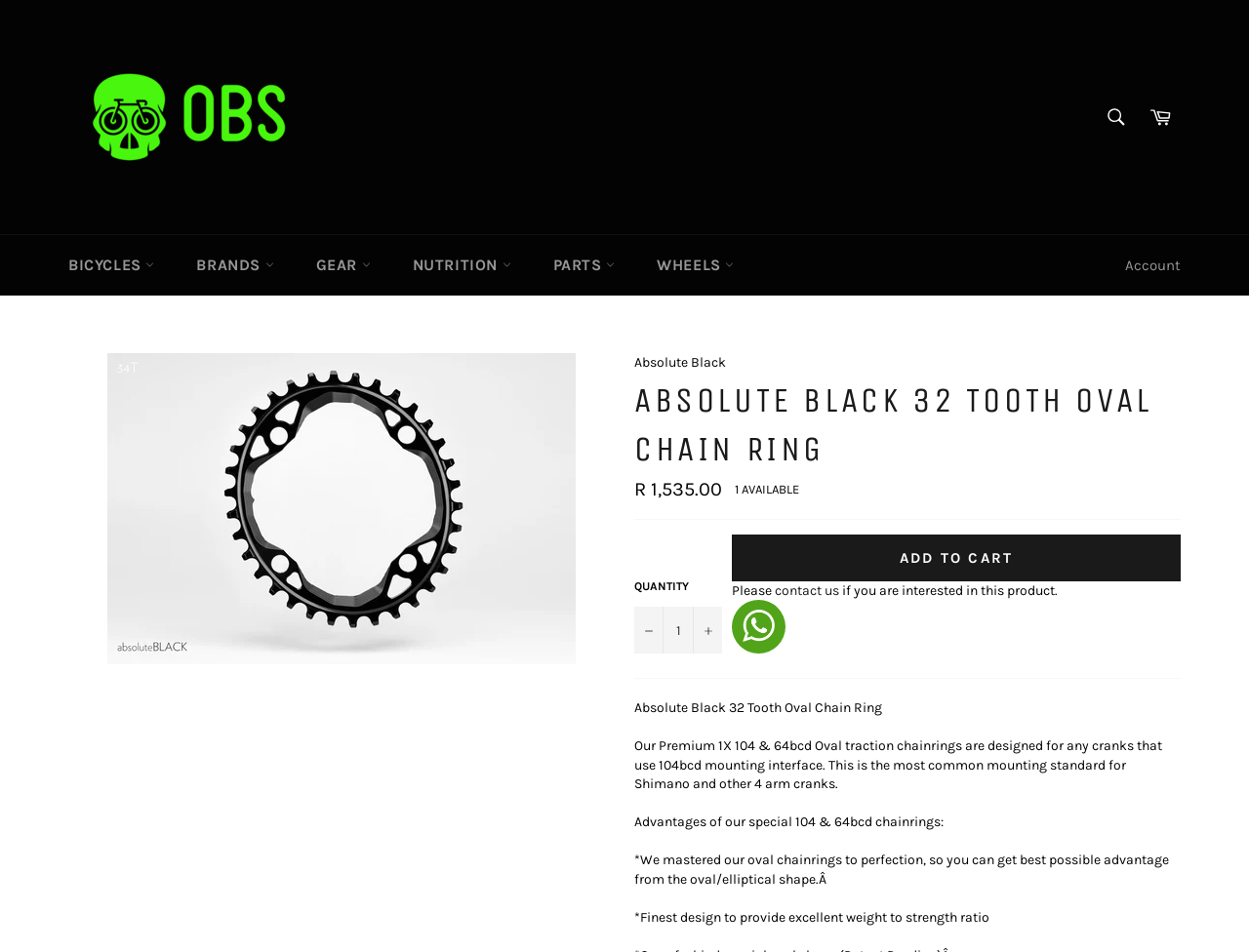Identify the bounding box coordinates for the element you need to click to achieve the following task: "Search for products". Provide the bounding box coordinates as four float numbers between 0 and 1, in the form [left, top, right, bottom].

[0.877, 0.101, 0.91, 0.144]